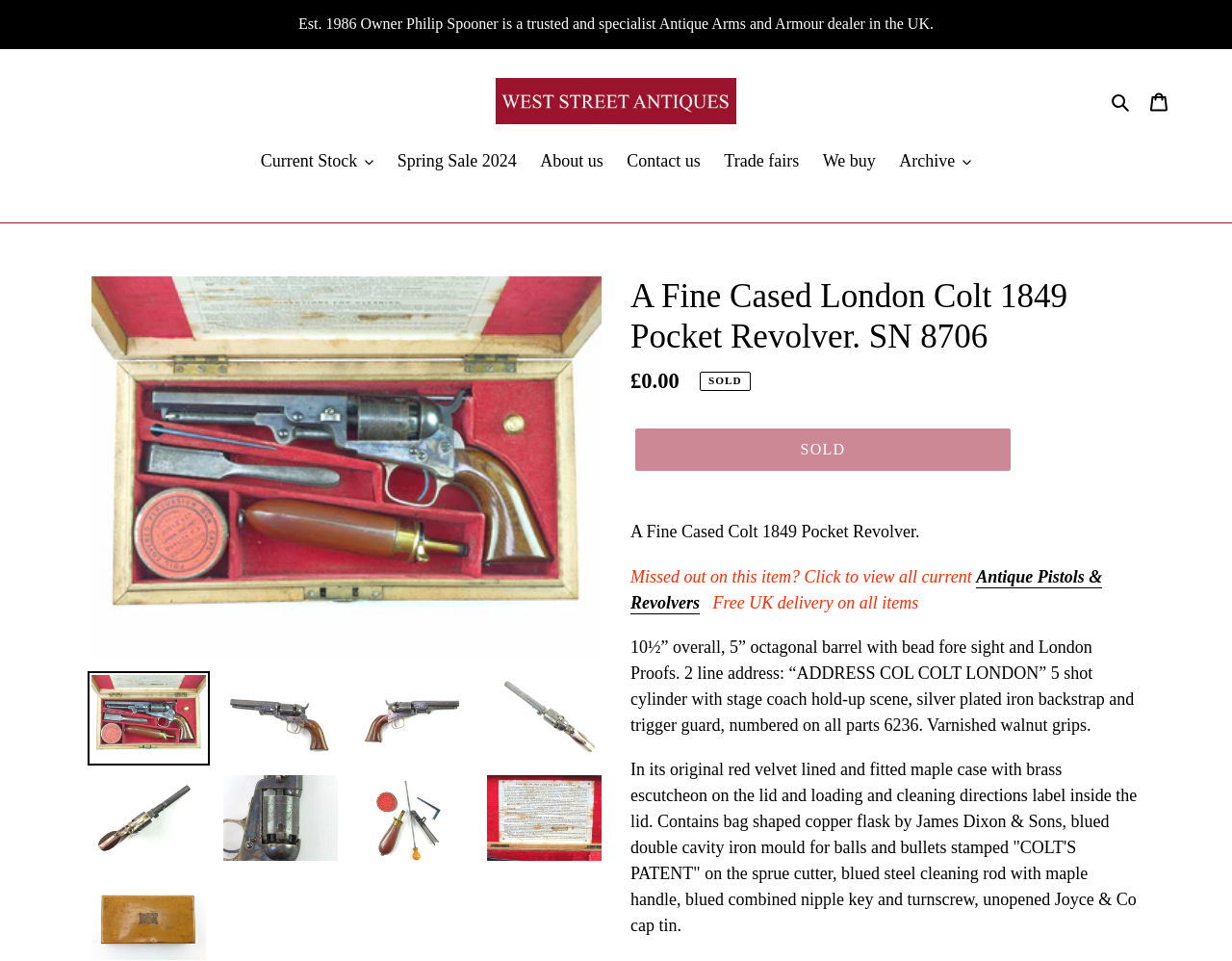Identify the bounding box coordinates of the element to click to follow this instruction: 'View 'Current Stock''. Ensure the coordinates are four float values between 0 and 1, provided as [left, top, right, bottom].

[0.204, 0.154, 0.311, 0.184]